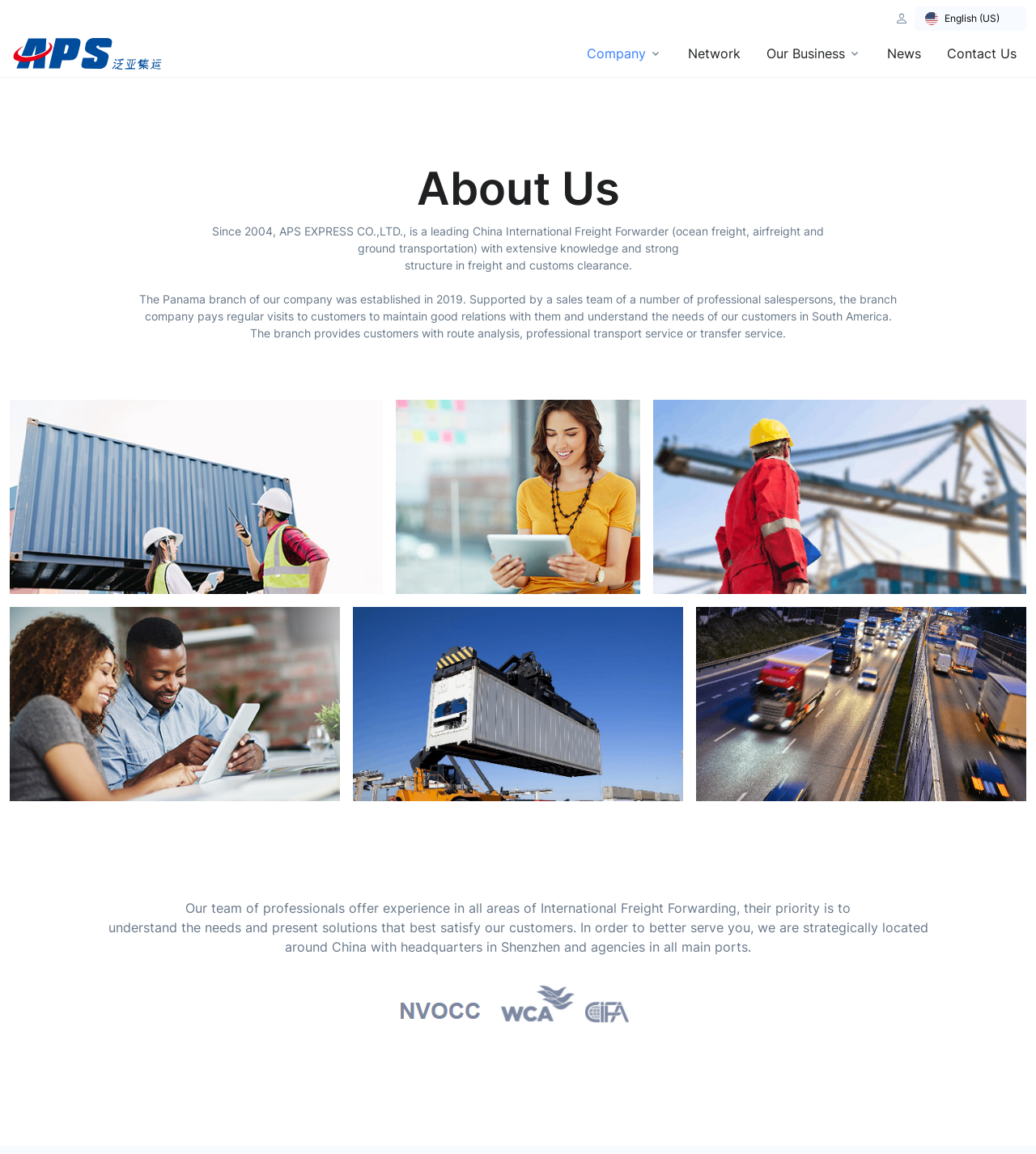Based on the image, provide a detailed response to the question:
What year was the company established?

I found the answer by reading the StaticText element that says 'Since 2004, APS EXPRESS CO.,LTD., is a leading China International Freight Forwarder...'.